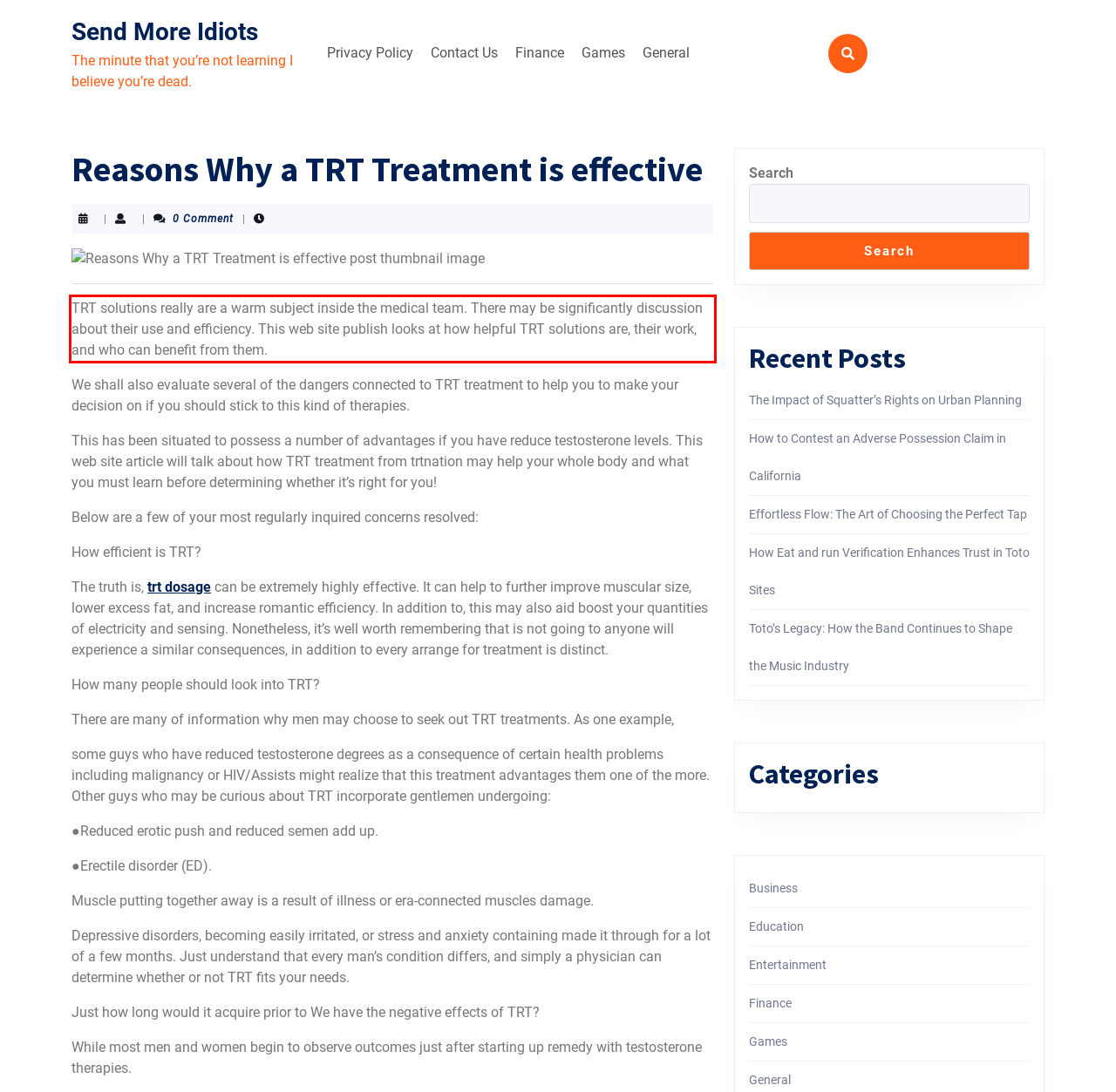Review the webpage screenshot provided, and perform OCR to extract the text from the red bounding box.

TRT solutions really are a warm subject inside the medical team. There may be significantly discussion about their use and efficiency. This web site publish looks at how helpful TRT solutions are, their work, and who can benefit from them.